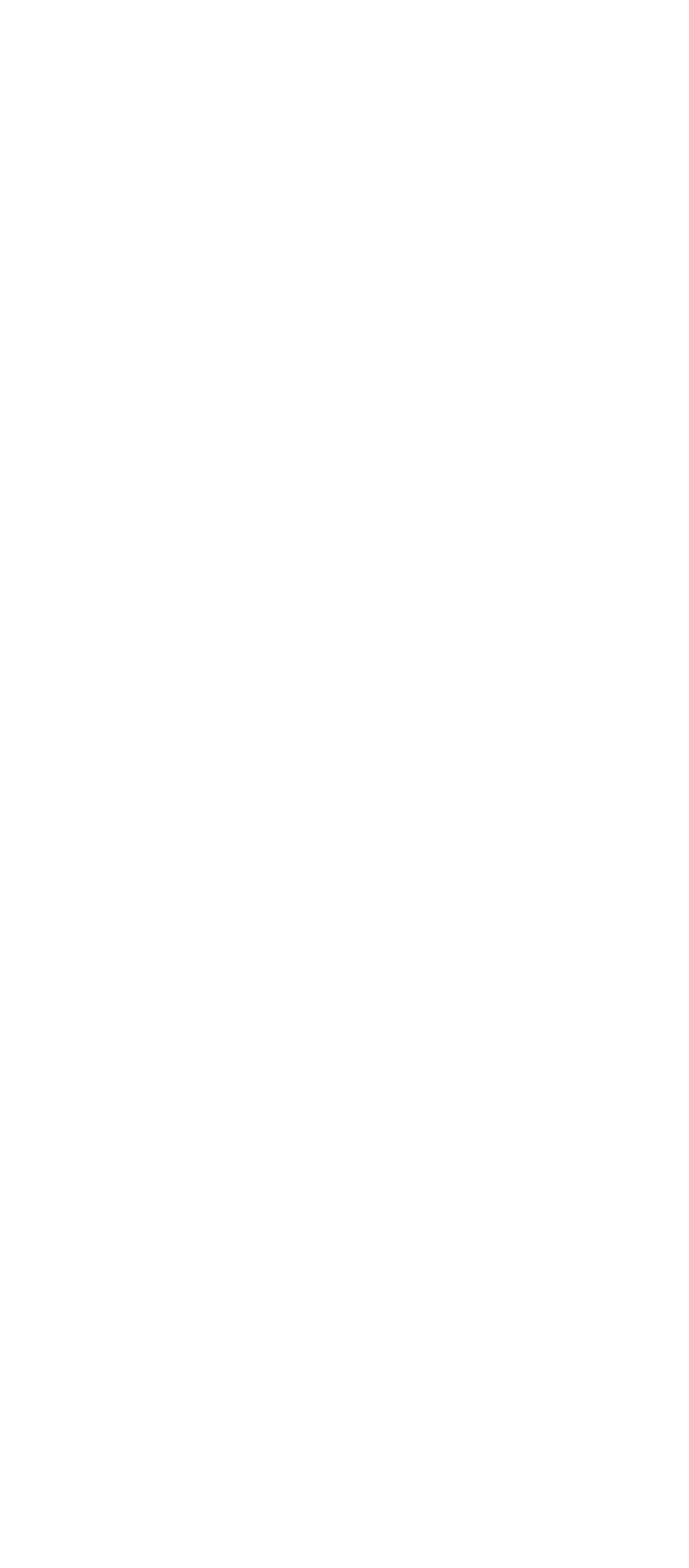Identify the bounding box coordinates of the part that should be clicked to carry out this instruction: "Get support for WooCommerce".

[0.051, 0.851, 0.454, 0.873]